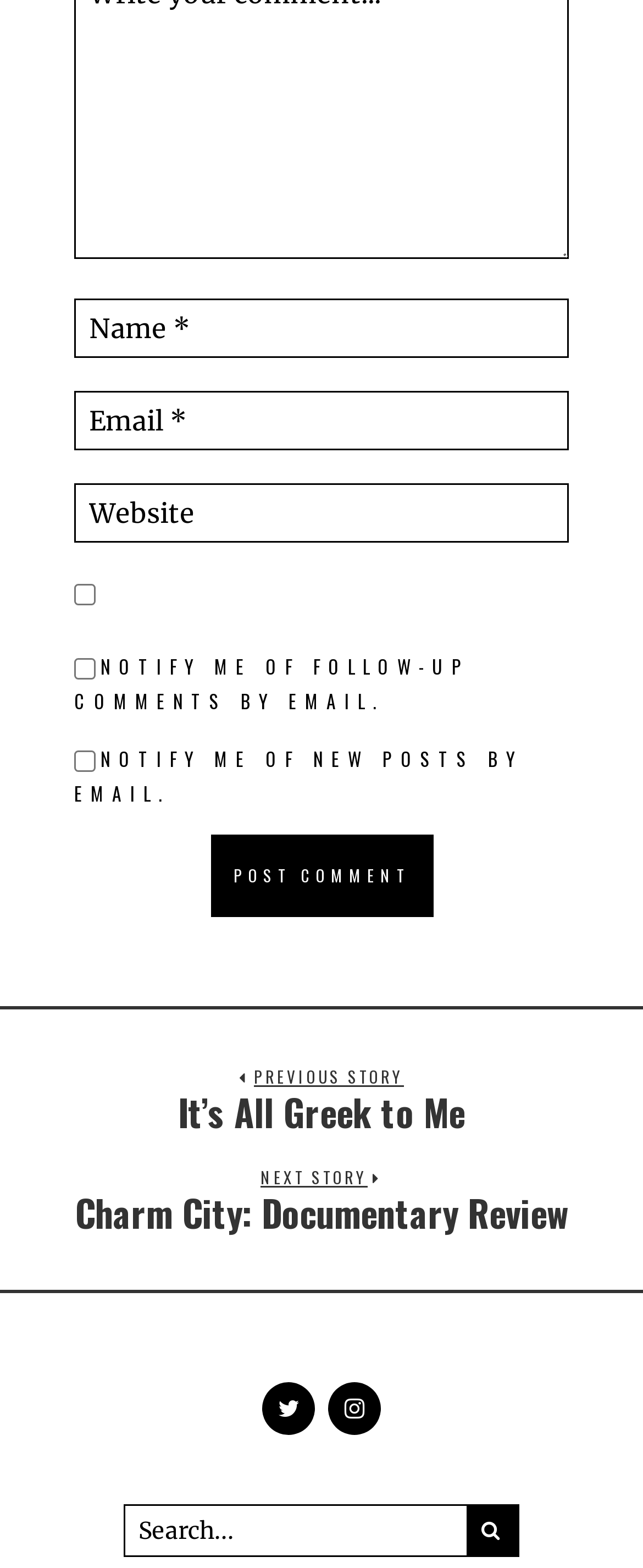Give a short answer to this question using one word or a phrase:
How many links are available under 'Posts'?

2